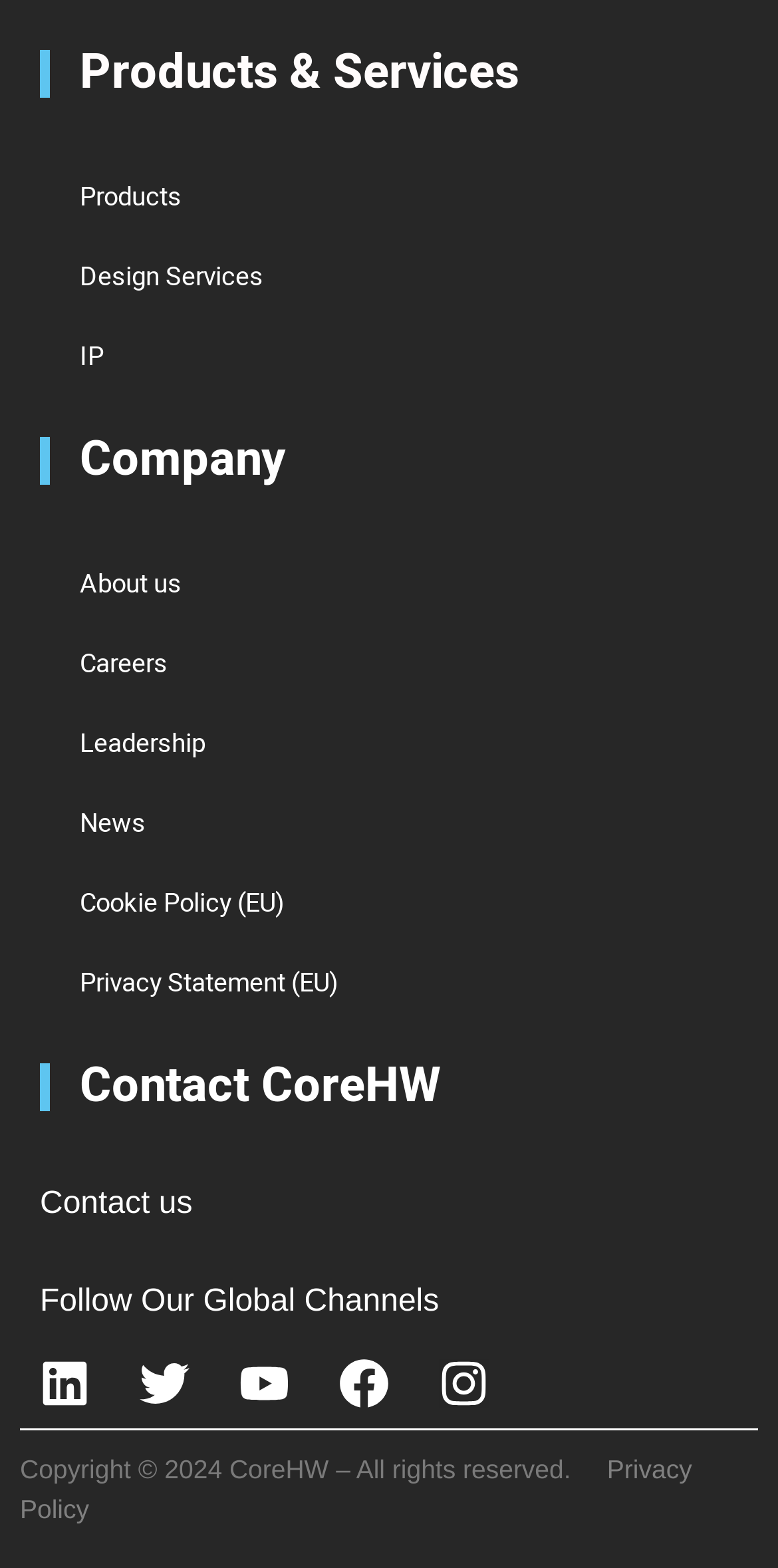Identify and provide the bounding box for the element described by: "Skip to content".

None